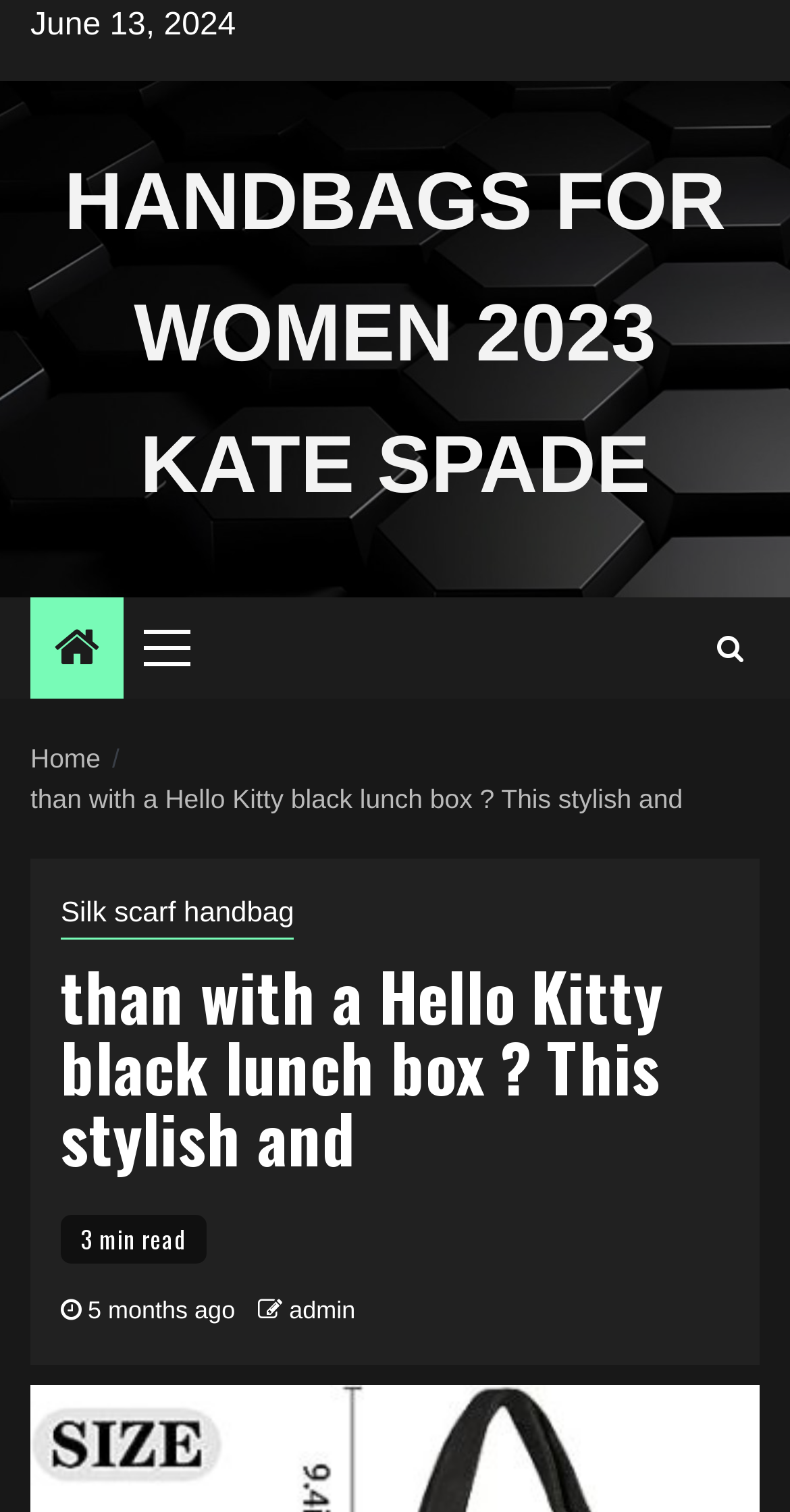Provide a short answer using a single word or phrase for the following question: 
What is the type of content on the webpage?

Article or blog post